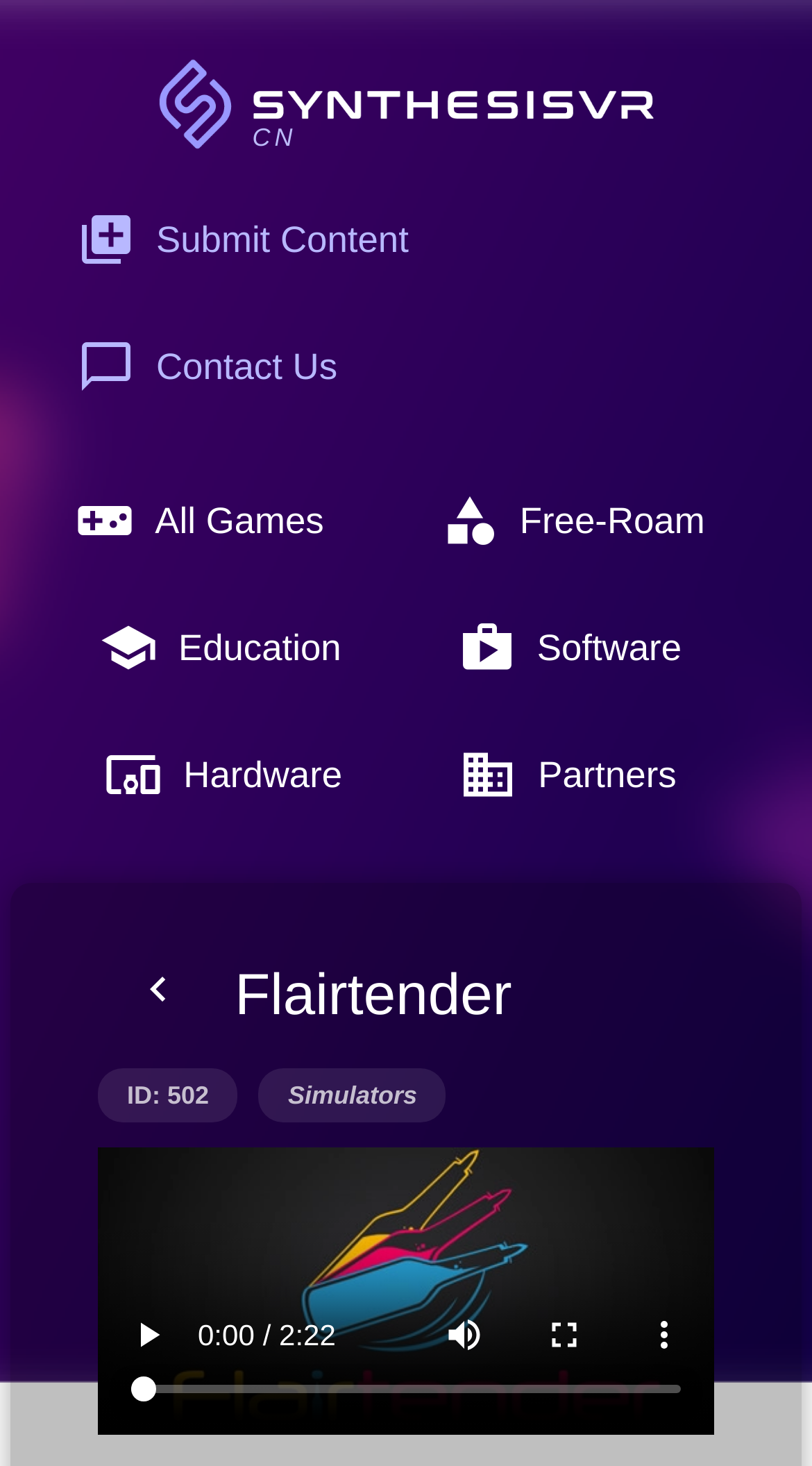What is the position of the 'Contact Us' link?
Please answer using one word or phrase, based on the screenshot.

Above 'All Games'